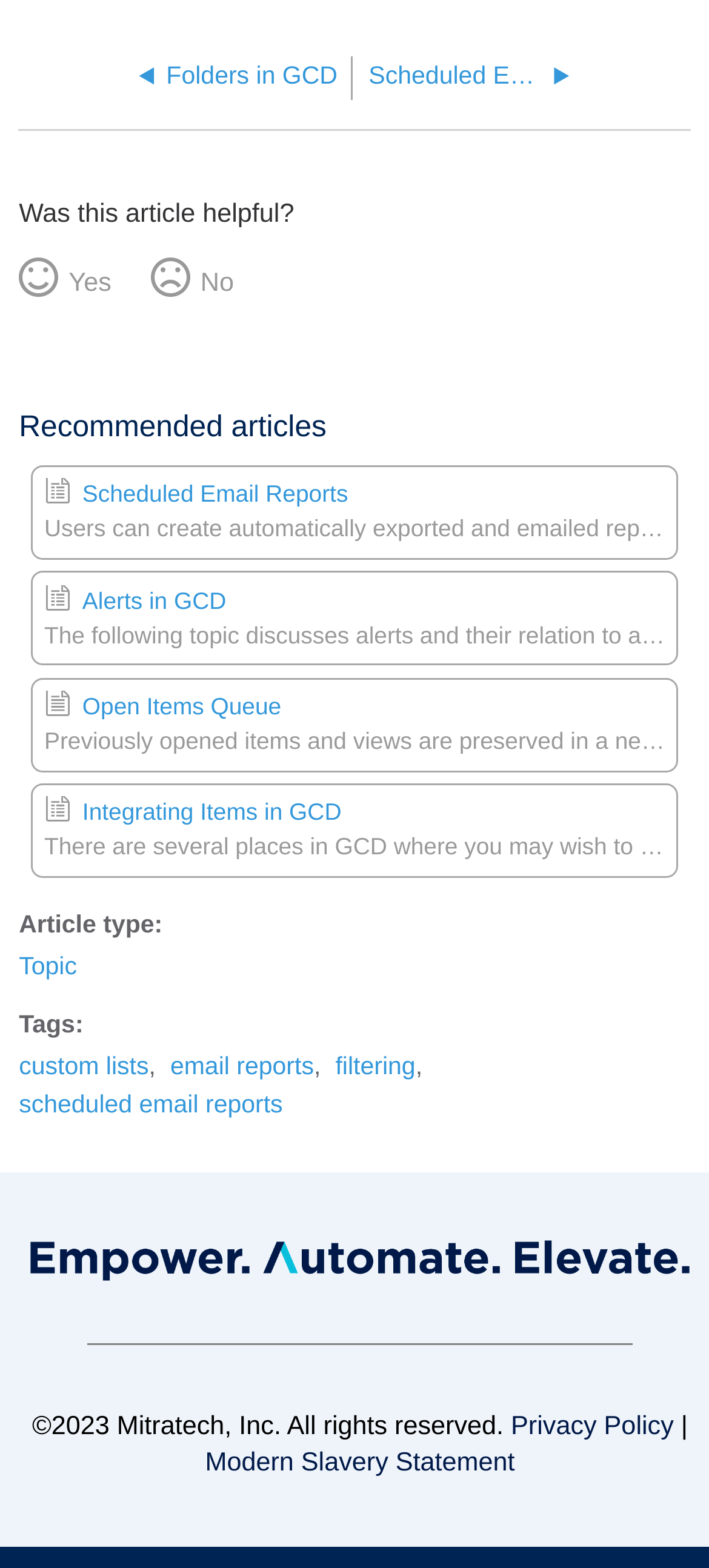Using the provided element description, identify the bounding box coordinates as (top-left x, top-left y, bottom-right x, bottom-right y). Ensure all values are between 0 and 1. Description: Privacy Policy

[0.721, 0.901, 0.95, 0.919]